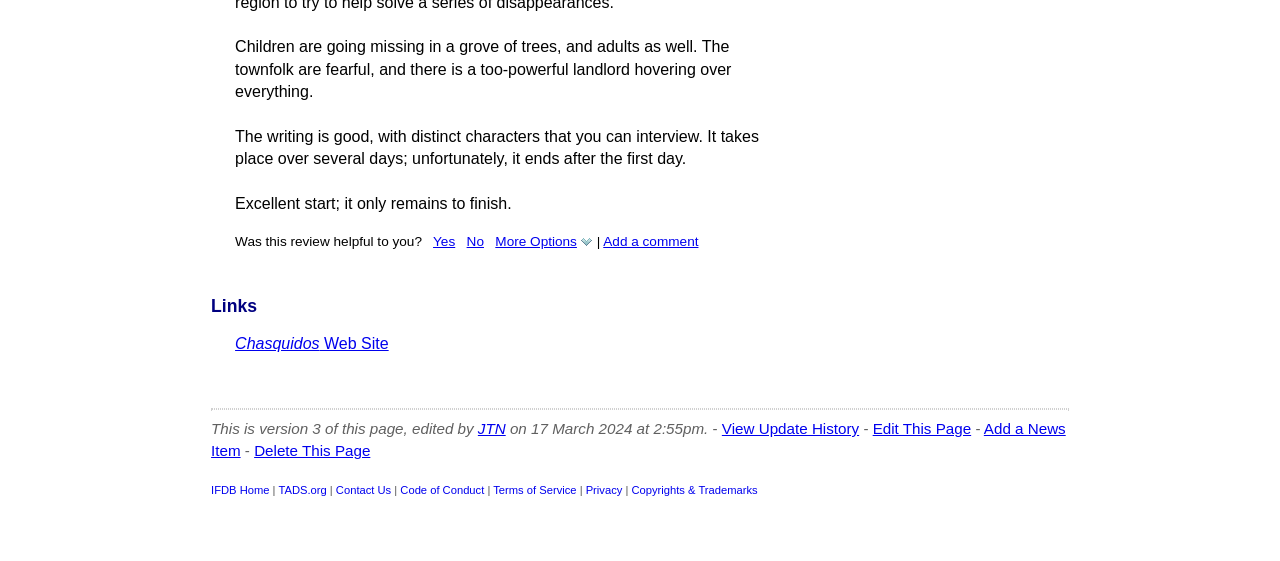Answer the following in one word or a short phrase: 
Who edited this page?

JTN